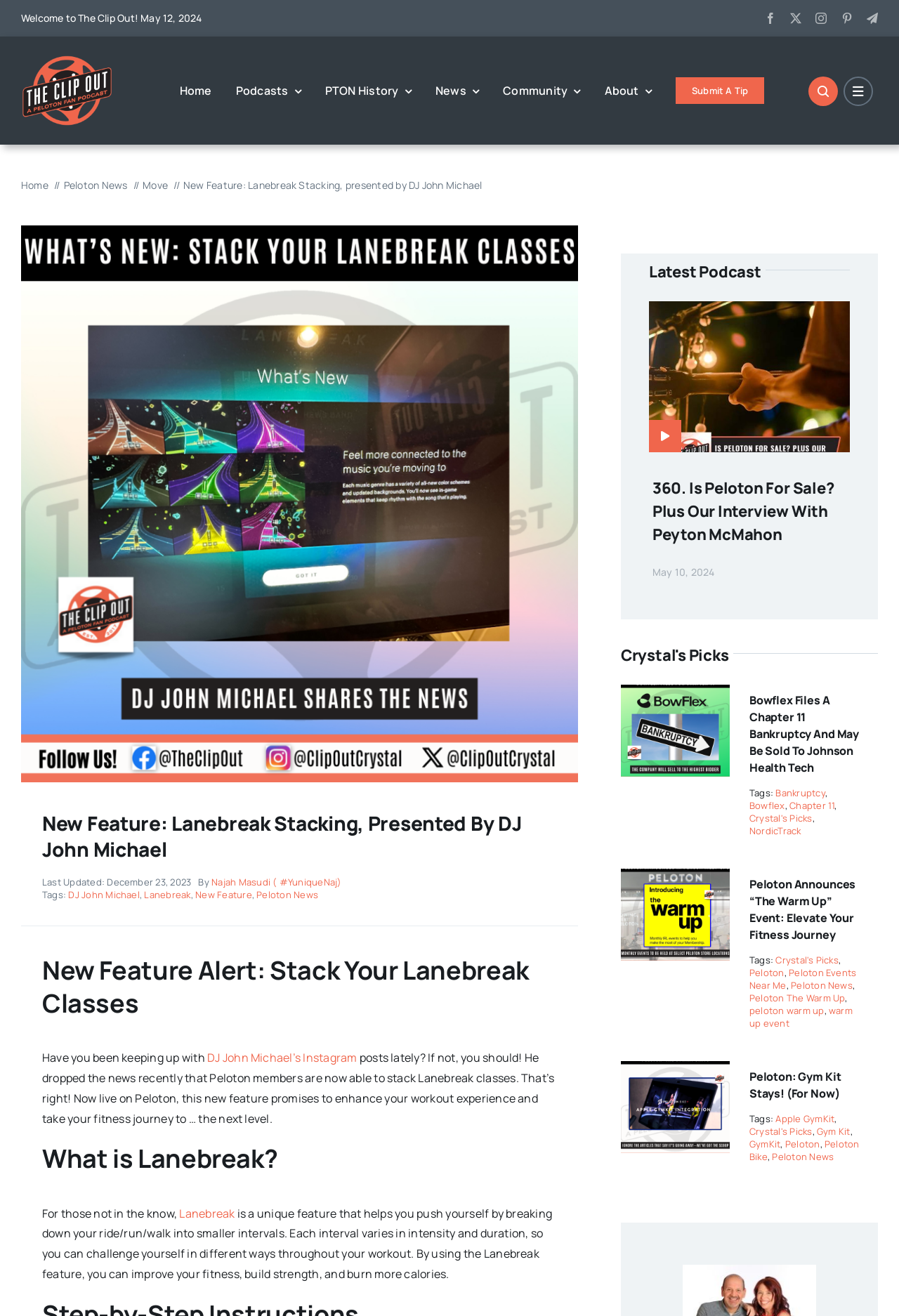Identify the bounding box coordinates of the region I need to click to complete this instruction: "Read the latest podcast".

[0.722, 0.198, 0.847, 0.216]